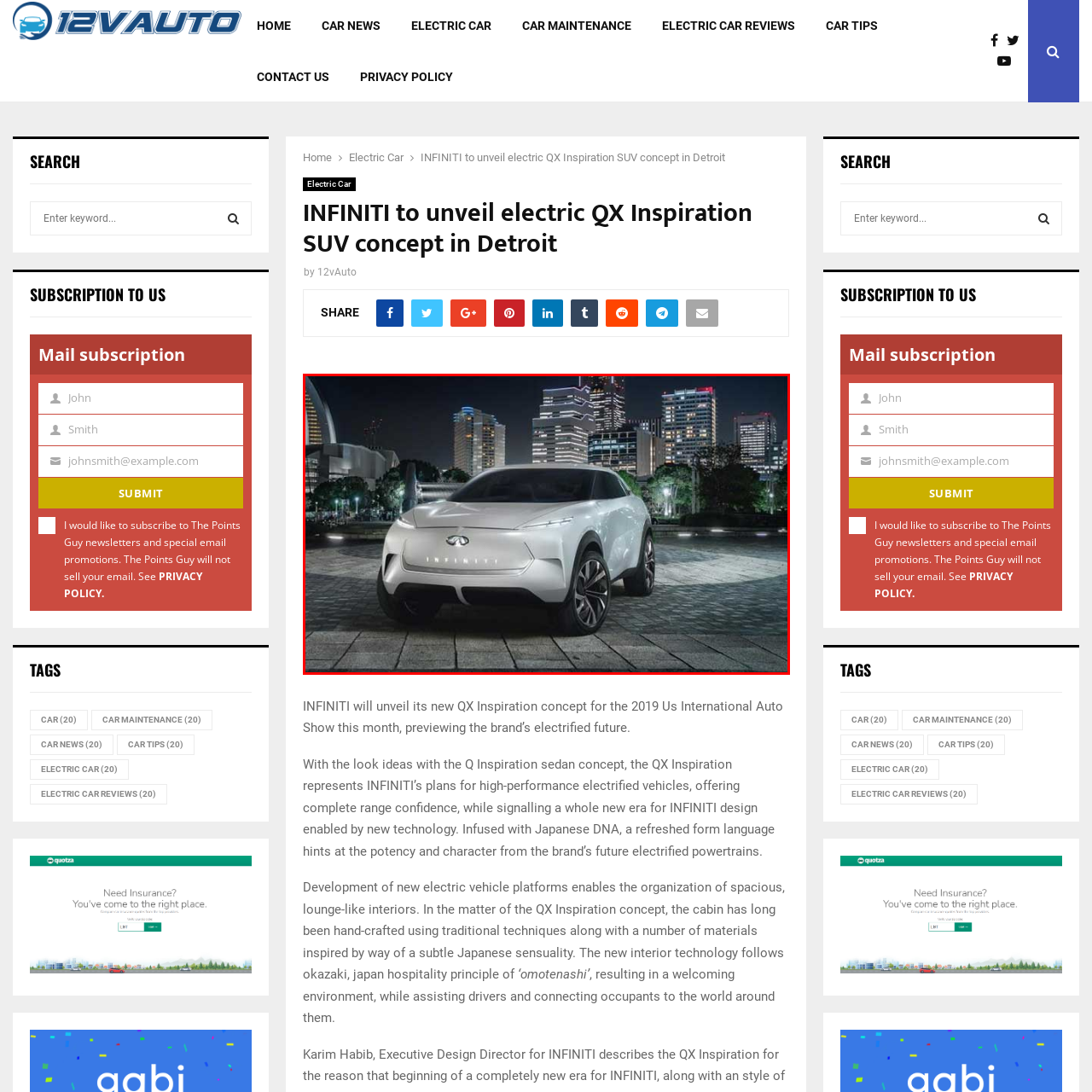Provide a detailed account of the visual content within the red-outlined section of the image.

The image showcases the sleek and modern design of the INFINITI QX Inspiration SUV concept, illuminated against a vibrant city skyline at night. The vehicle, characterized by its smooth contours and futuristic styling, emphasizes INFINITI's commitment to electric mobility. Its front features the distinctive INFINITI badge, subtly integrated into the elegant grille. The backdrop showcases a bustling urban environment with tall buildings adorned with lights, reflecting a harmonious blend of nature and technology. This unveiling is positioned as a pivotal moment for the brand, highlighting its vision for a sustainable and electrified future in automotive design.